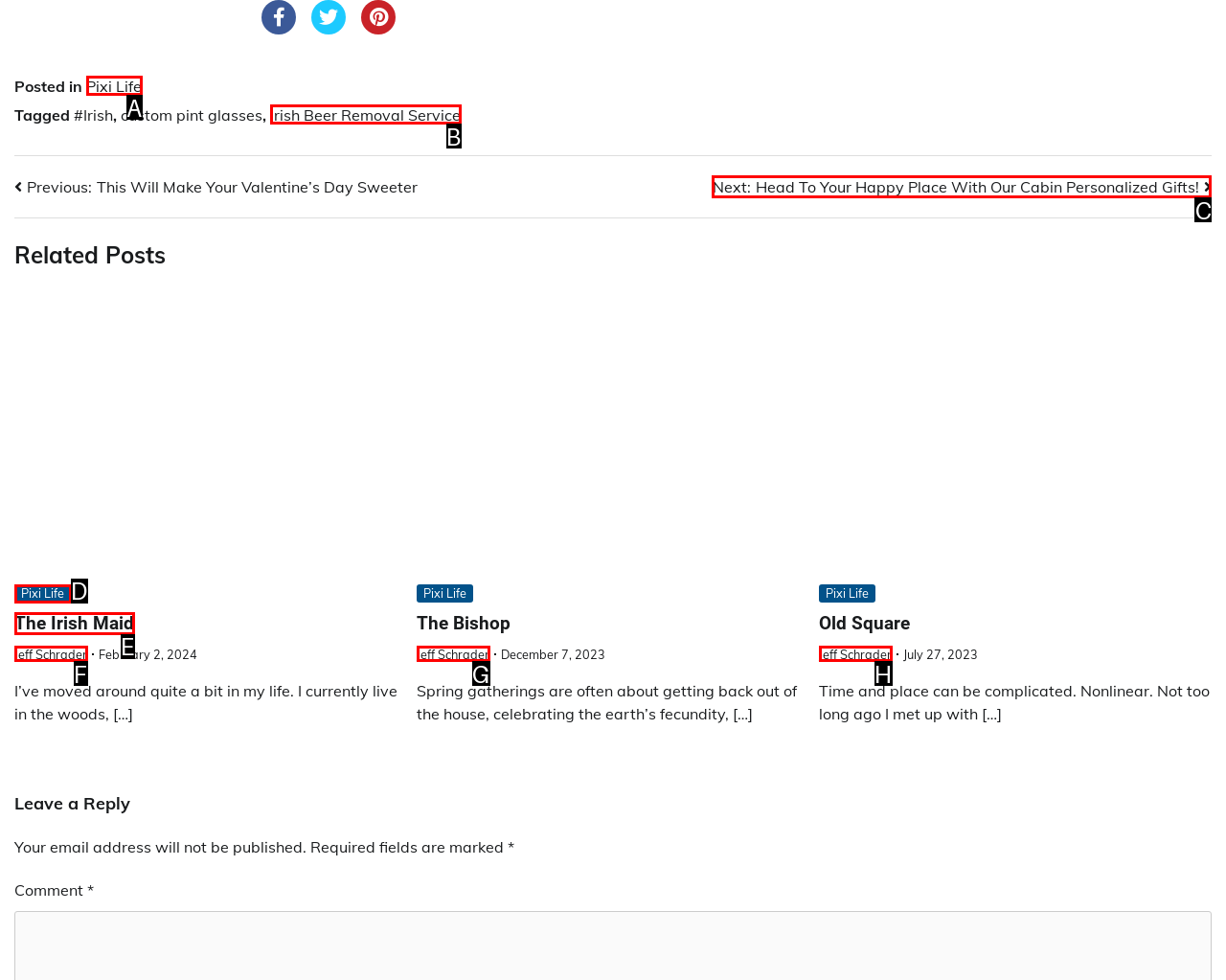Indicate which HTML element you need to click to complete the task: Click on the 'Next' link. Provide the letter of the selected option directly.

C